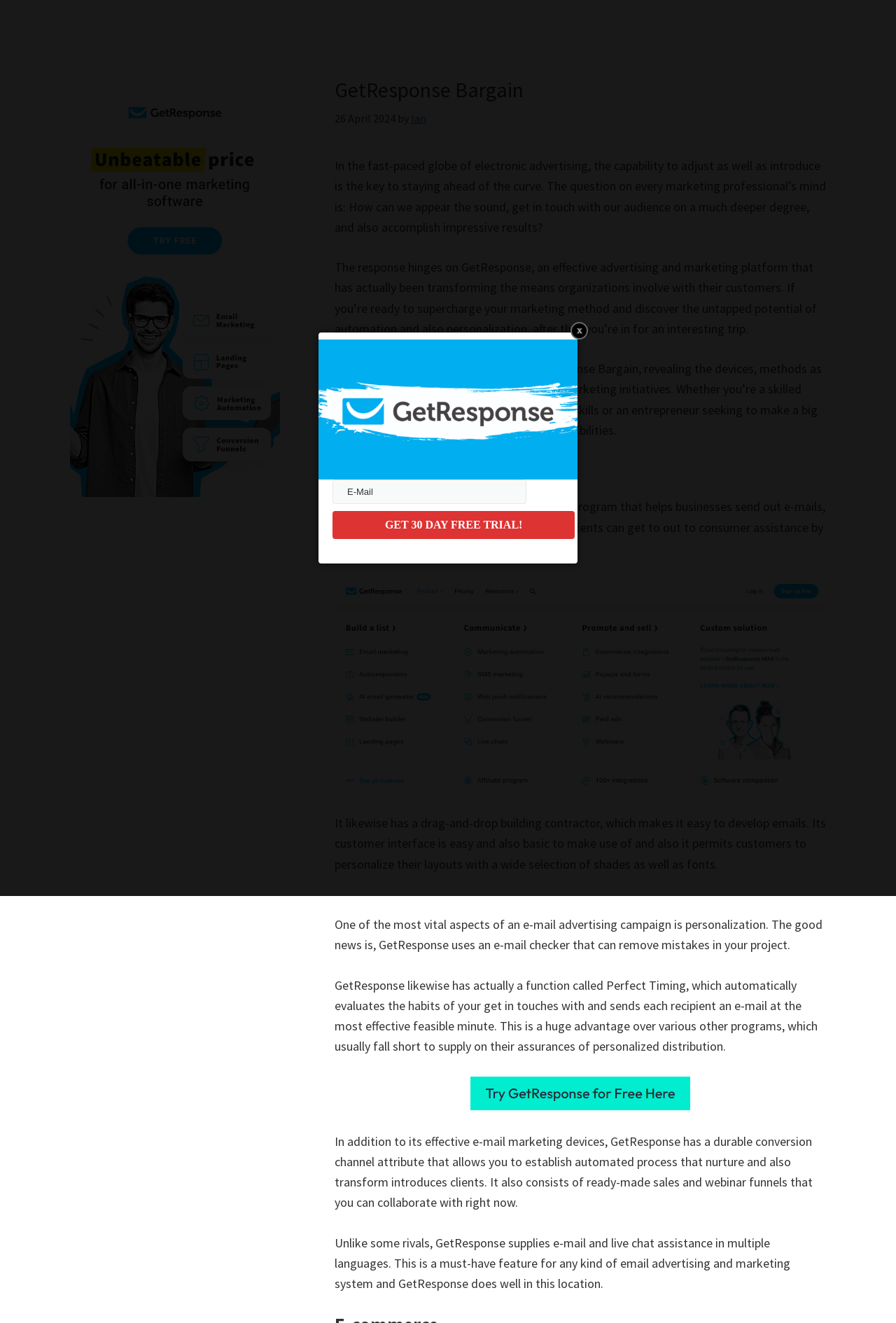What is the name of the feature that allows users to set up automated processes to nurture and convert leads?
Please provide a comprehensive answer to the question based on the webpage screenshot.

The conversion channel feature in GetResponse allows users to set up automated processes that nurture and convert leads into customers, and it also includes ready-made sales and webinar funnels.